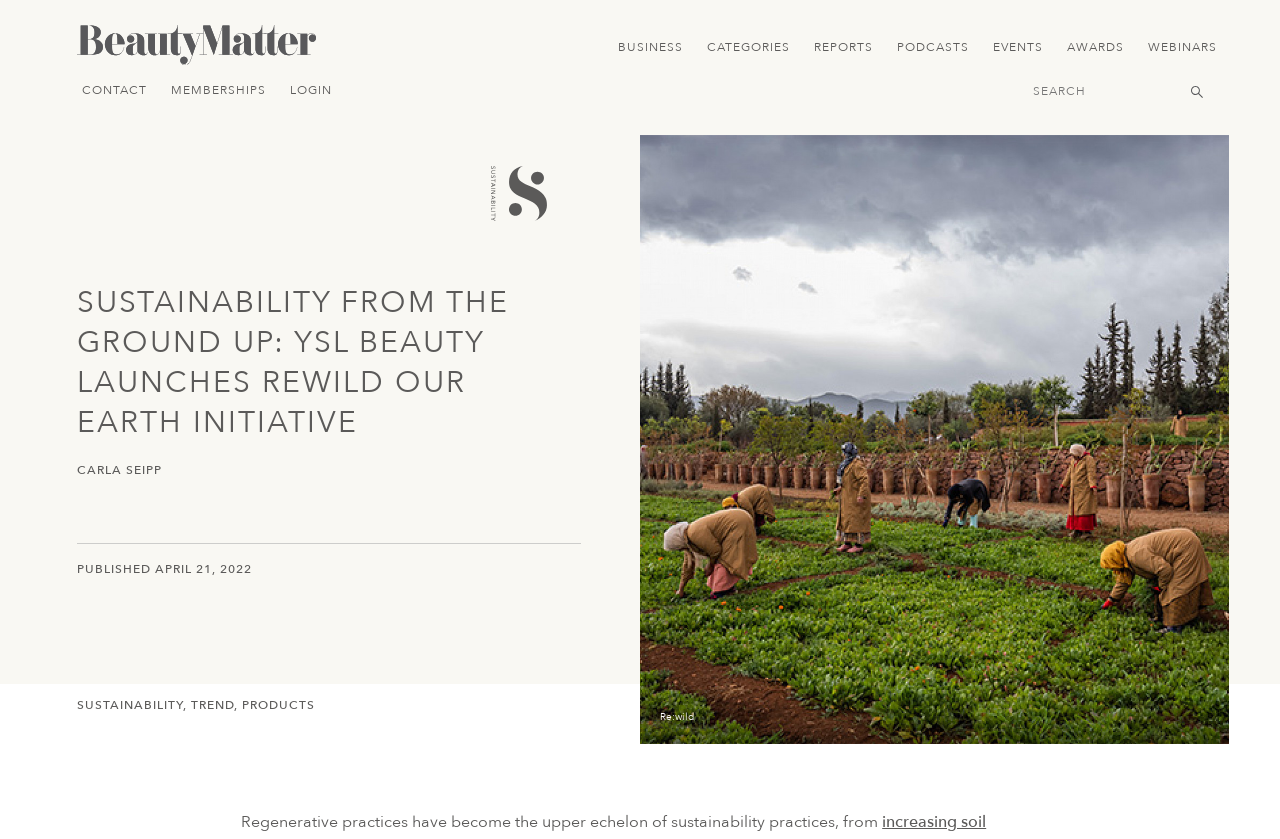Pinpoint the bounding box coordinates of the element you need to click to execute the following instruction: "Read about SUSTAINABILITY FROM THE GROUND UP". The bounding box should be represented by four float numbers between 0 and 1, in the format [left, top, right, bottom].

[0.06, 0.337, 0.454, 0.528]